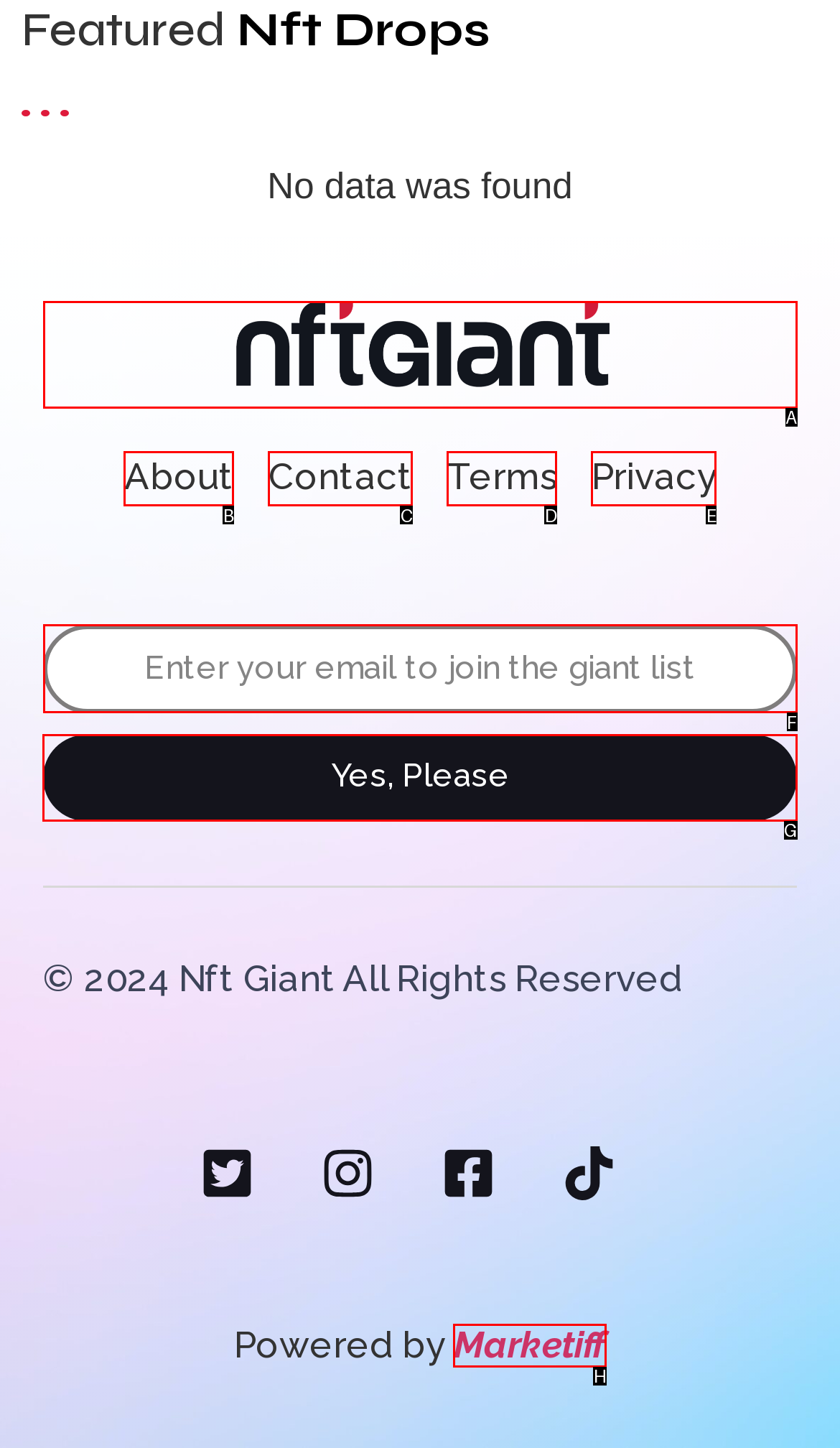What option should you select to complete this task: Click the Yes, Please button? Indicate your answer by providing the letter only.

G